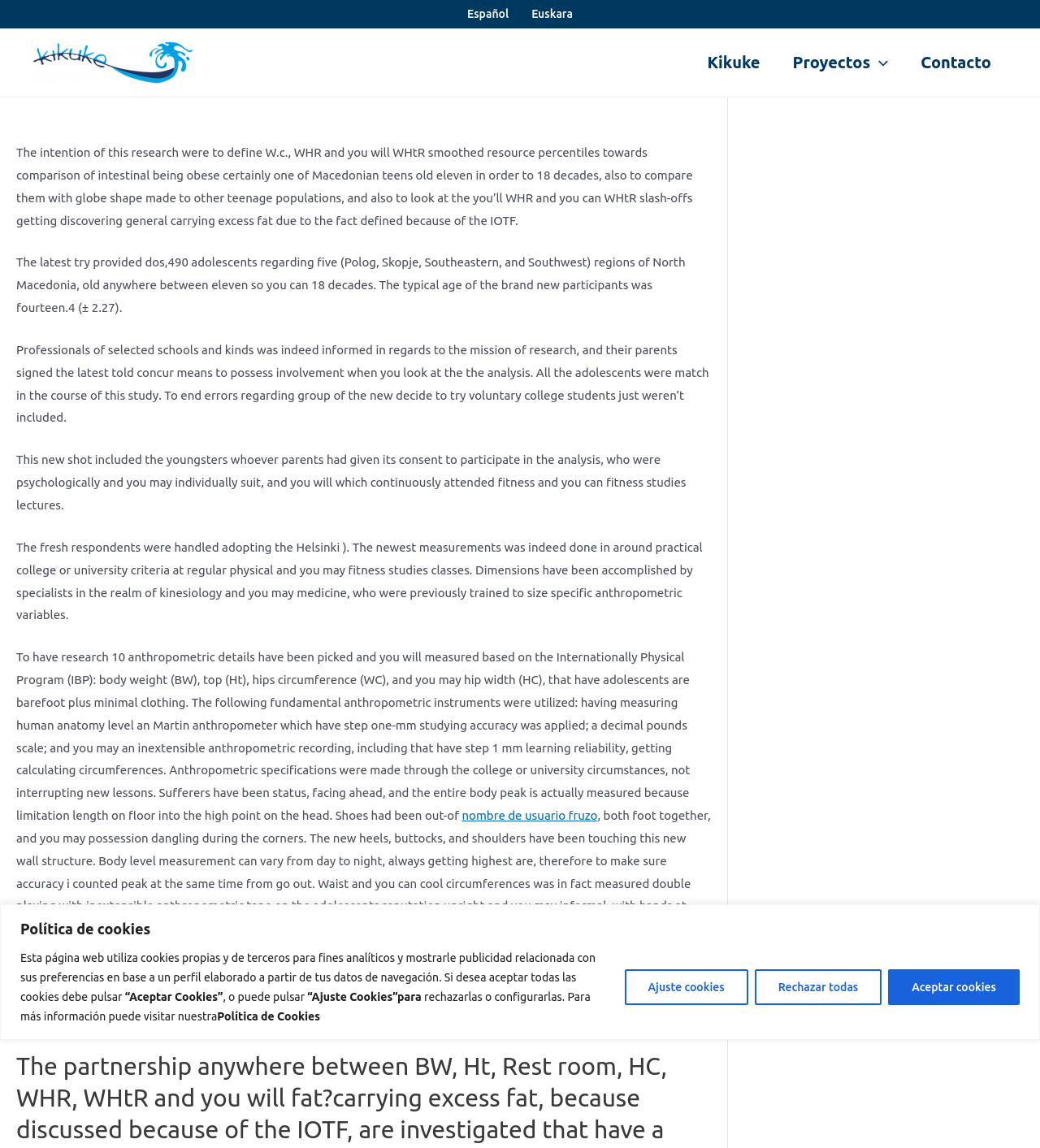Predict the bounding box coordinates of the UI element that matches this description: "Ajuste cookies". The coordinates should be in the format [left, top, right, bottom] with each value between 0 and 1.

[0.6, 0.844, 0.719, 0.875]